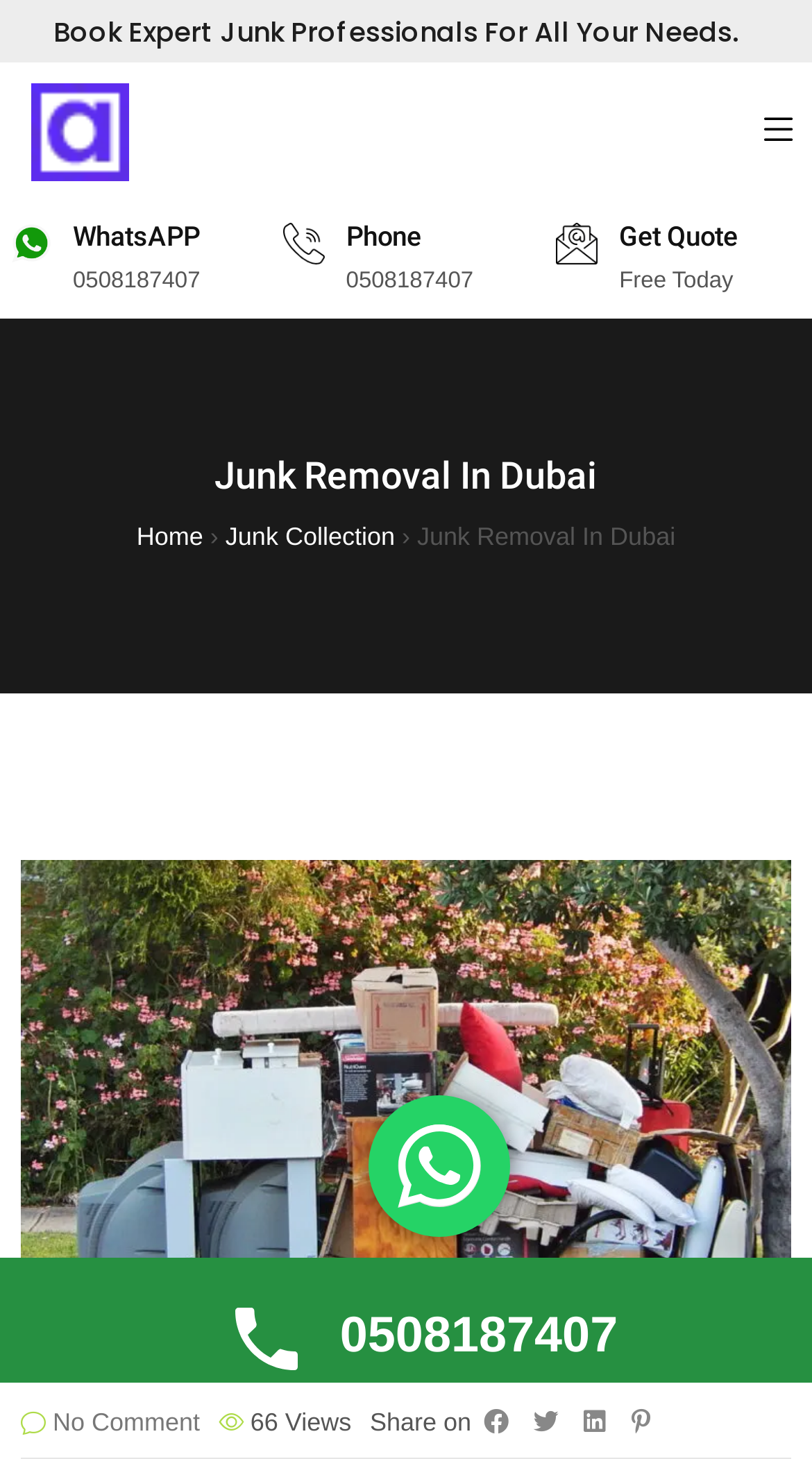Locate the UI element described by Home in the provided webpage screenshot. Return the bounding box coordinates in the format (top-left x, top-left y, bottom-right x, bottom-right y), ensuring all values are between 0 and 1.

[0.168, 0.358, 0.25, 0.377]